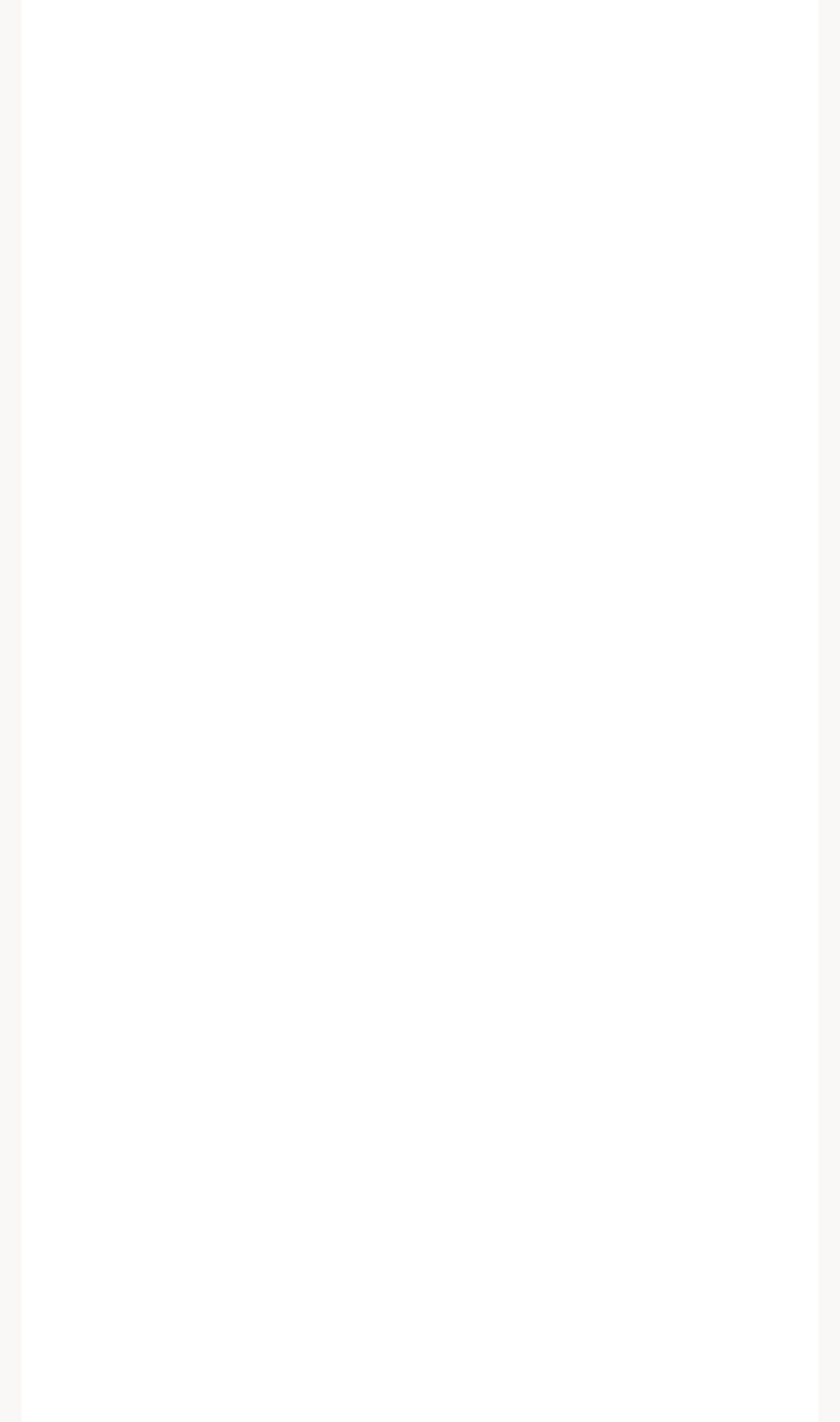Please find and report the bounding box coordinates of the element to click in order to perform the following action: "Read 'Populist Fizzle'". The coordinates should be expressed as four float numbers between 0 and 1, in the format [left, top, right, bottom].

[0.101, 0.103, 0.412, 0.135]